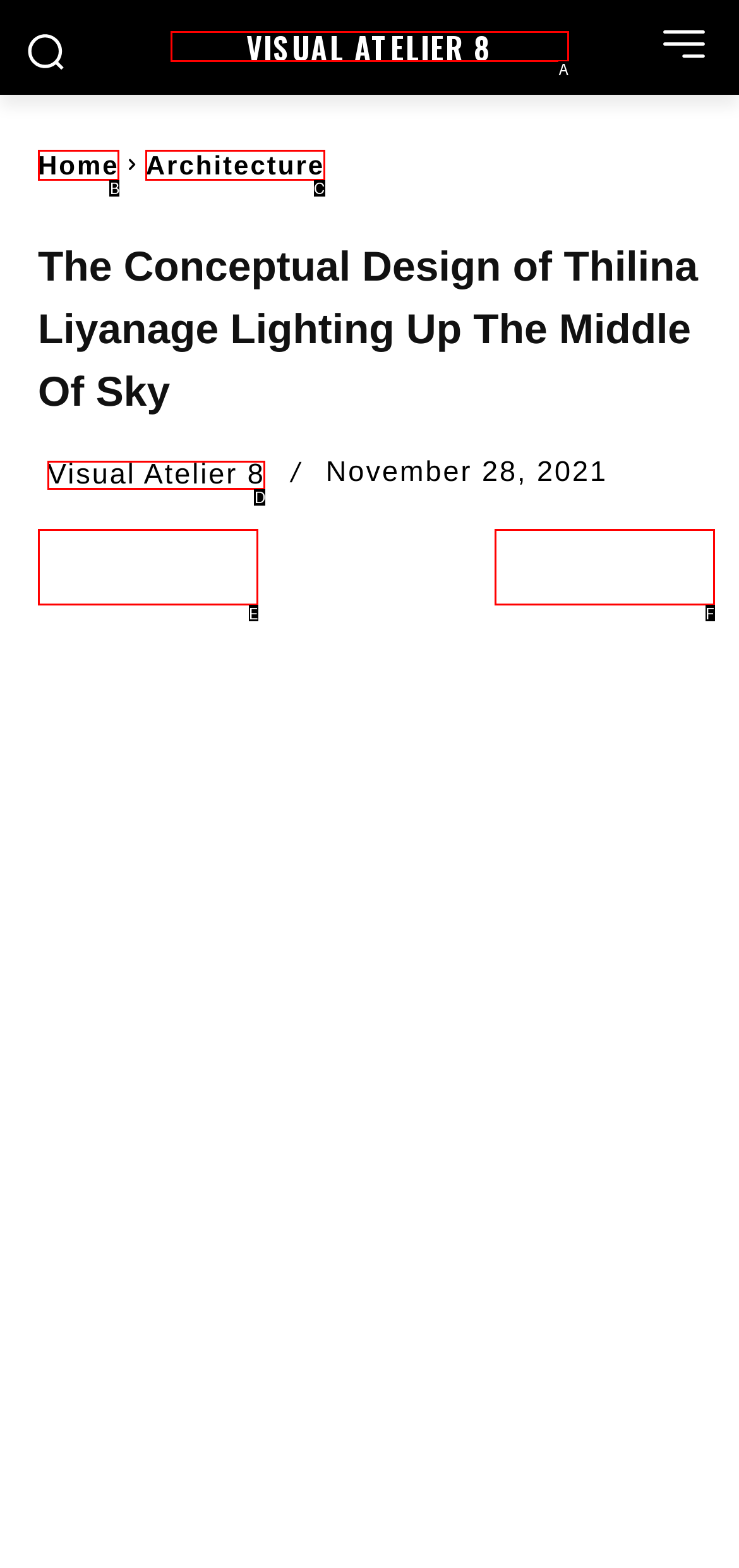Point out the option that best suits the description: Visual Atelier 8
Indicate your answer with the letter of the selected choice.

D